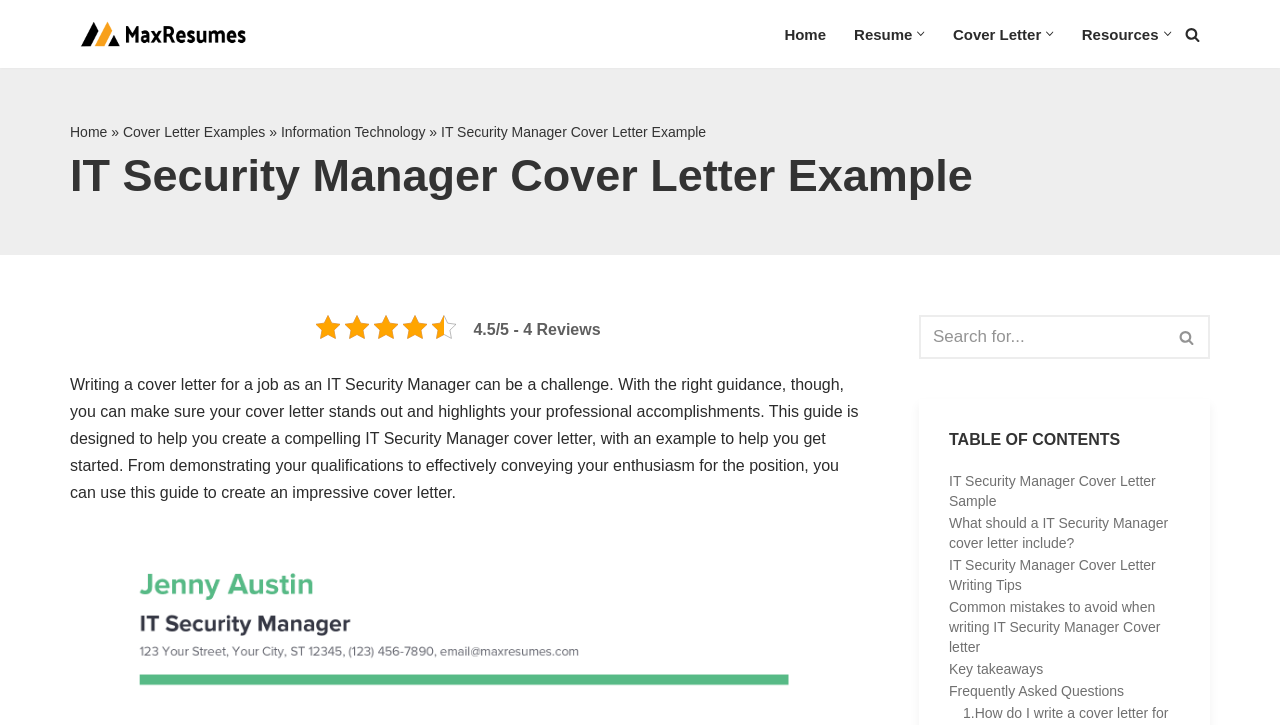What is the rating of the IT Security Manager Cover Letter Example?
Using the visual information from the image, give a one-word or short-phrase answer.

4.5/5